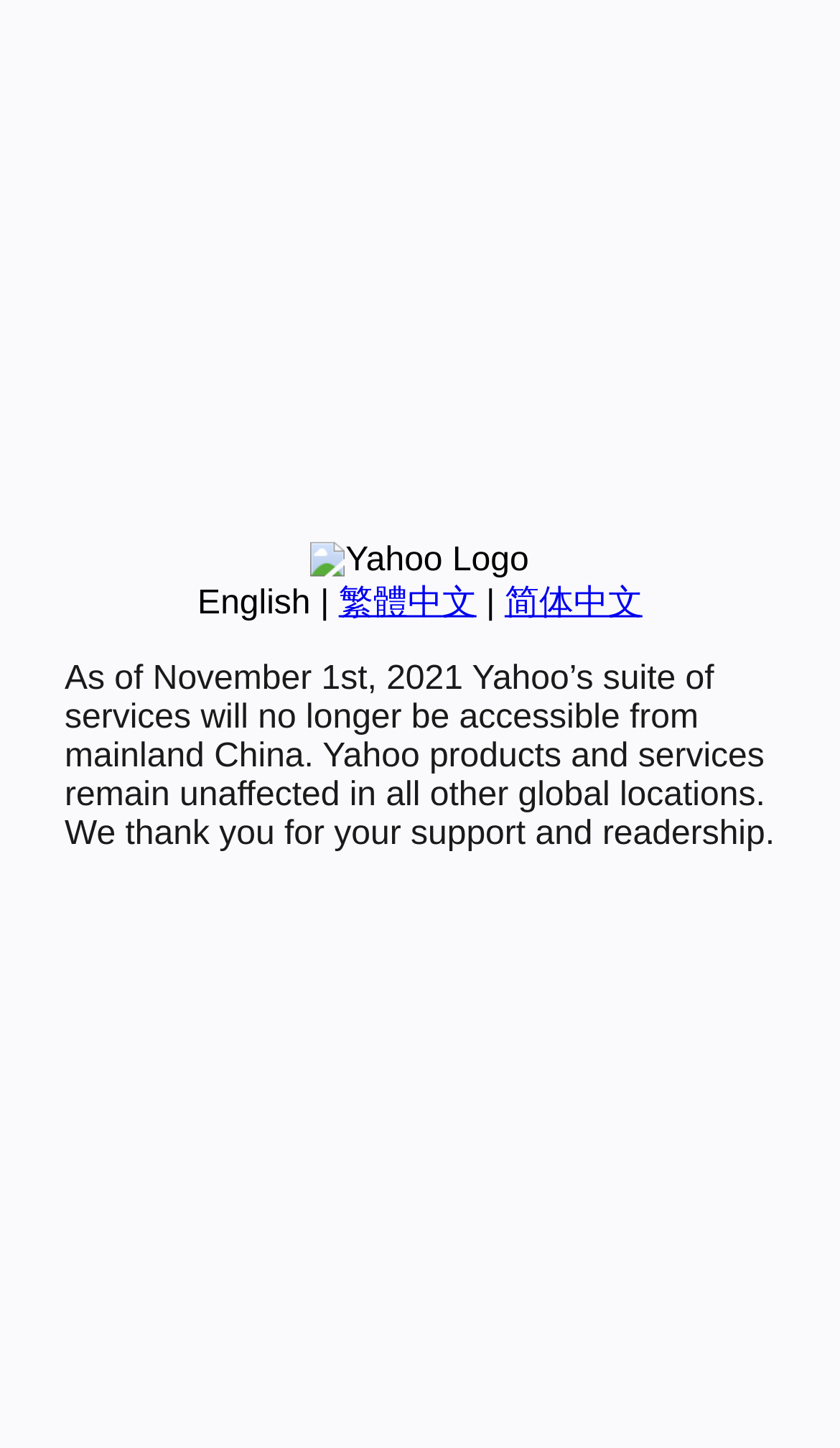Provide the bounding box coordinates in the format (top-left x, top-left y, bottom-right x, bottom-right y). All values are floating point numbers between 0 and 1. Determine the bounding box coordinate of the UI element described as: 简体中文

[0.601, 0.404, 0.765, 0.429]